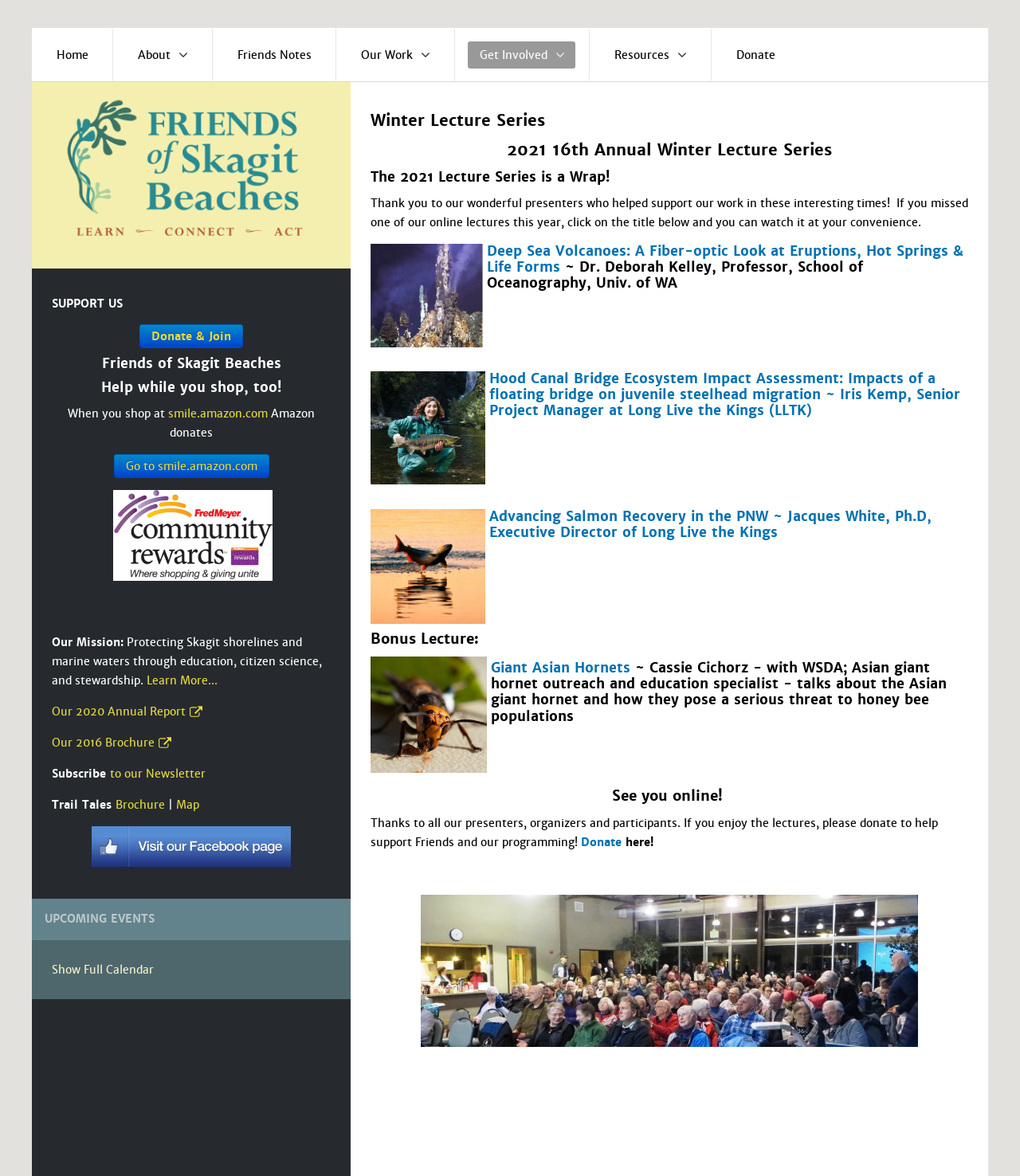Locate the UI element described by Get Involved and provide its bounding box coordinates. Use the format (top-left x, top-left y, bottom-right x, bottom-right y) with all values as floating point numbers between 0 and 1.

[0.447, 0.024, 0.577, 0.068]